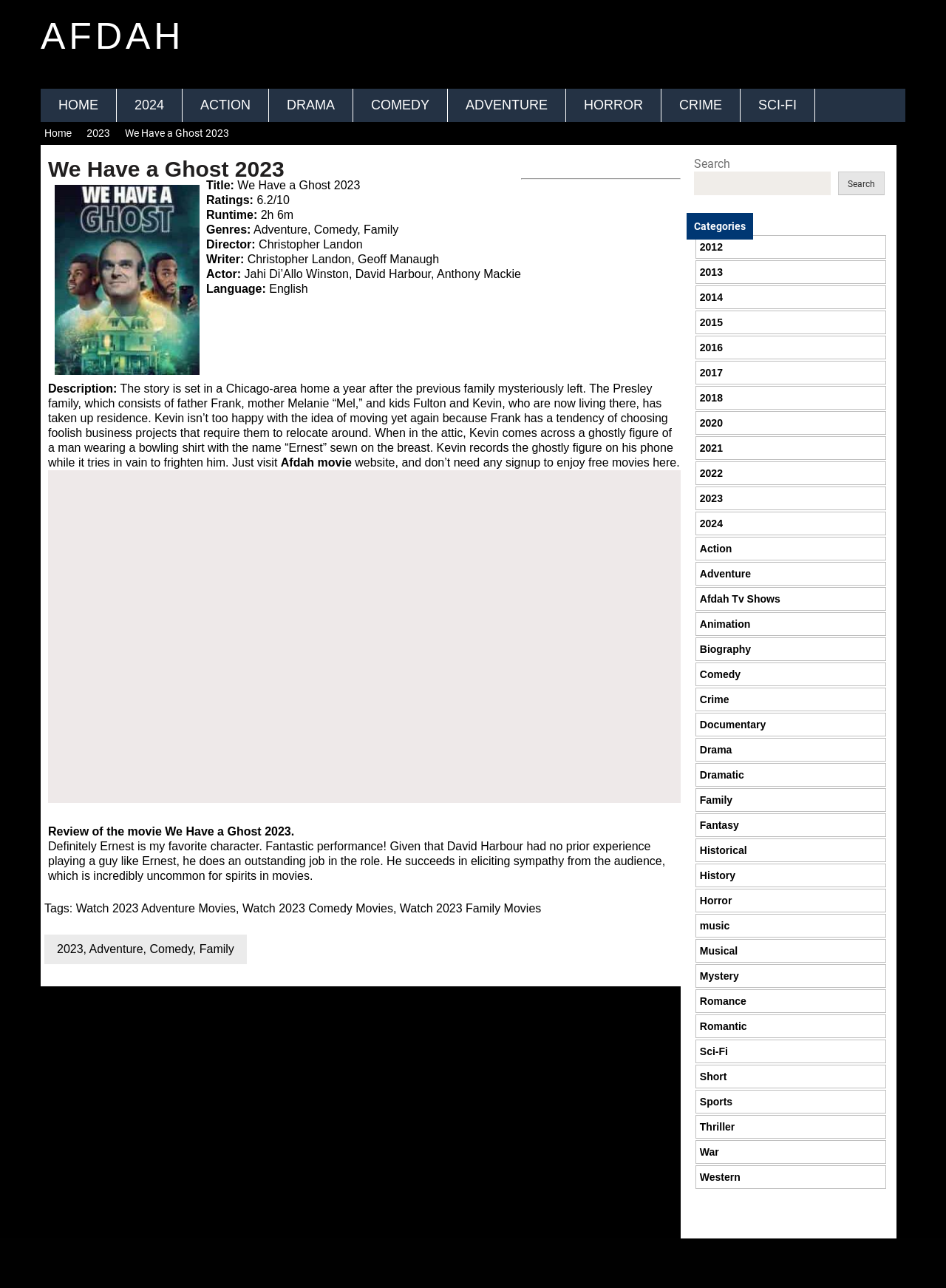Determine and generate the text content of the webpage's headline.

We Have a Ghost 2023